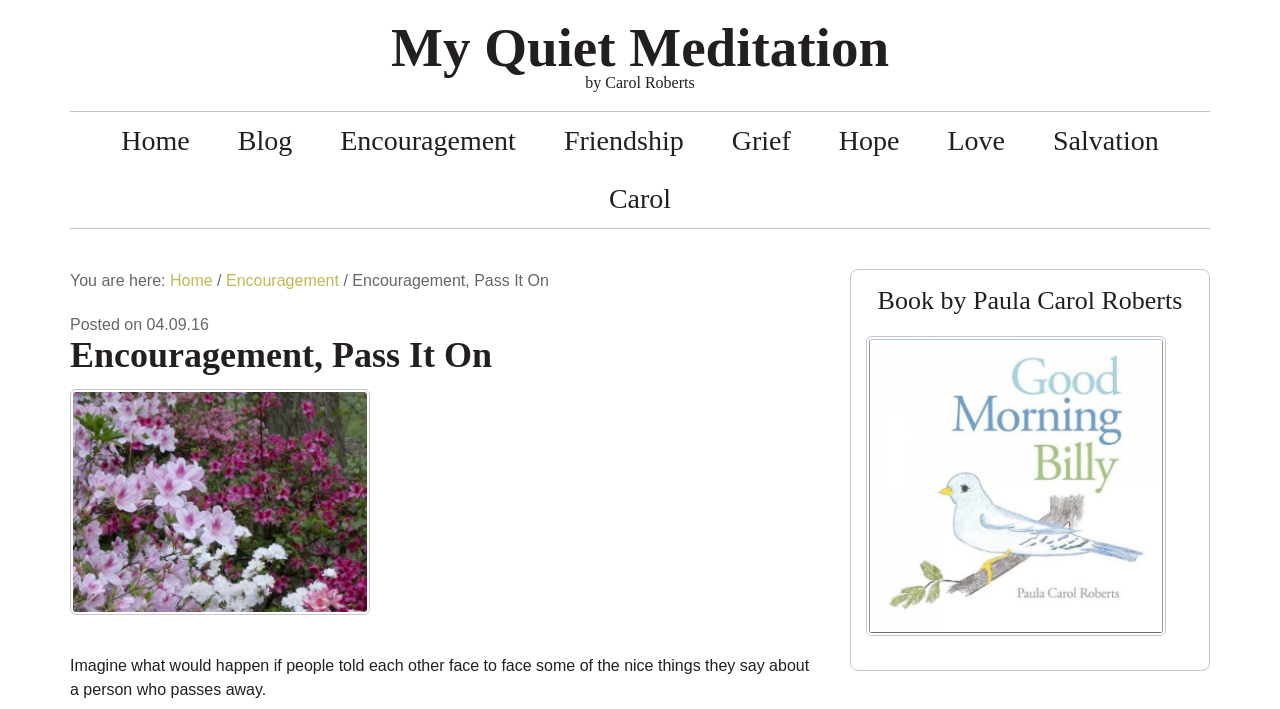Use the information in the screenshot to answer the question comprehensively: What is the date of the blog post?

The answer can be found by looking at the top of the blog post, where it says 'Posted on 04.09.16'. This indicates that the date of the blog post is April 9, 2016.